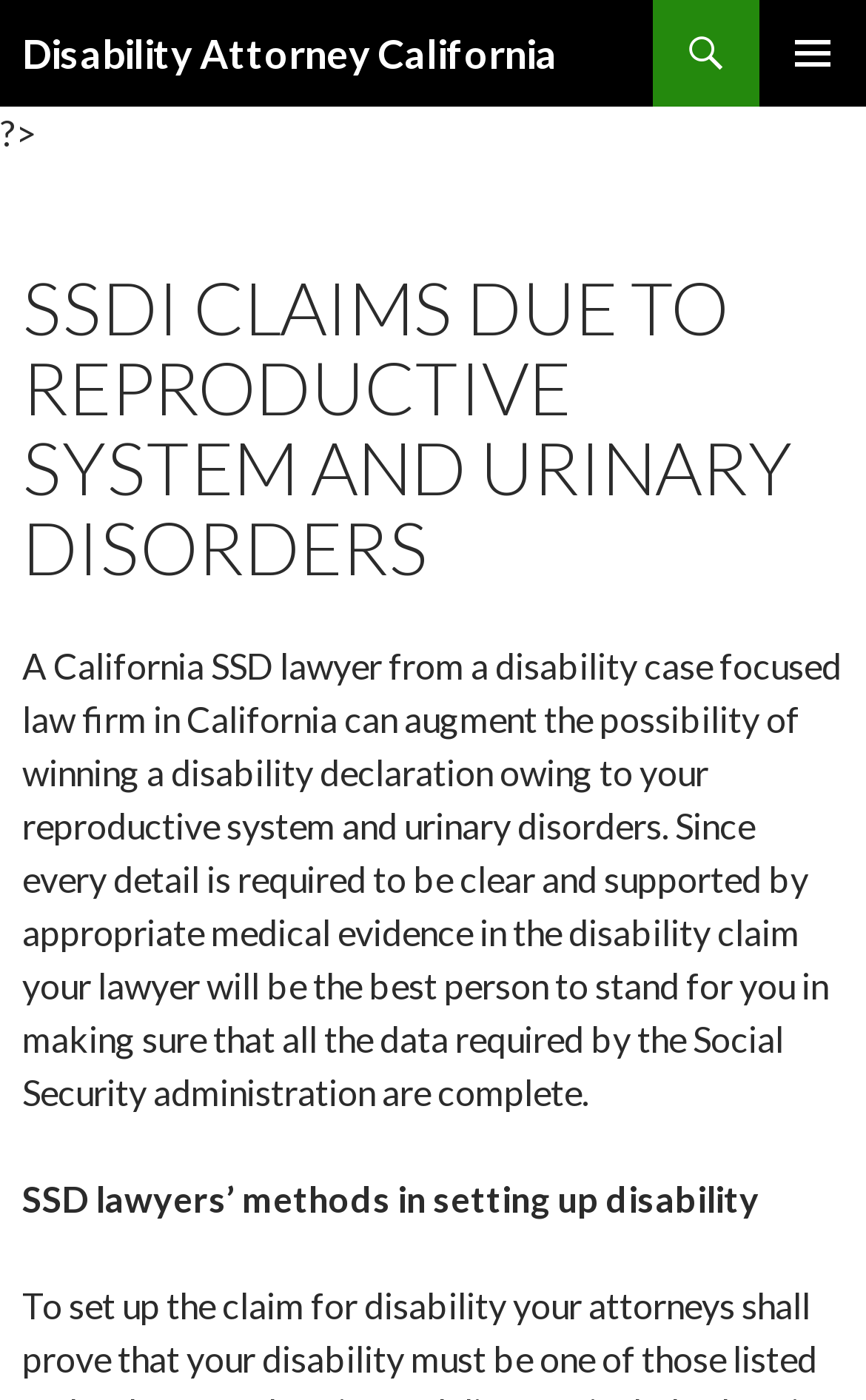Determine the bounding box coordinates for the HTML element described here: "3. Marvin Triple Pane Windows".

None